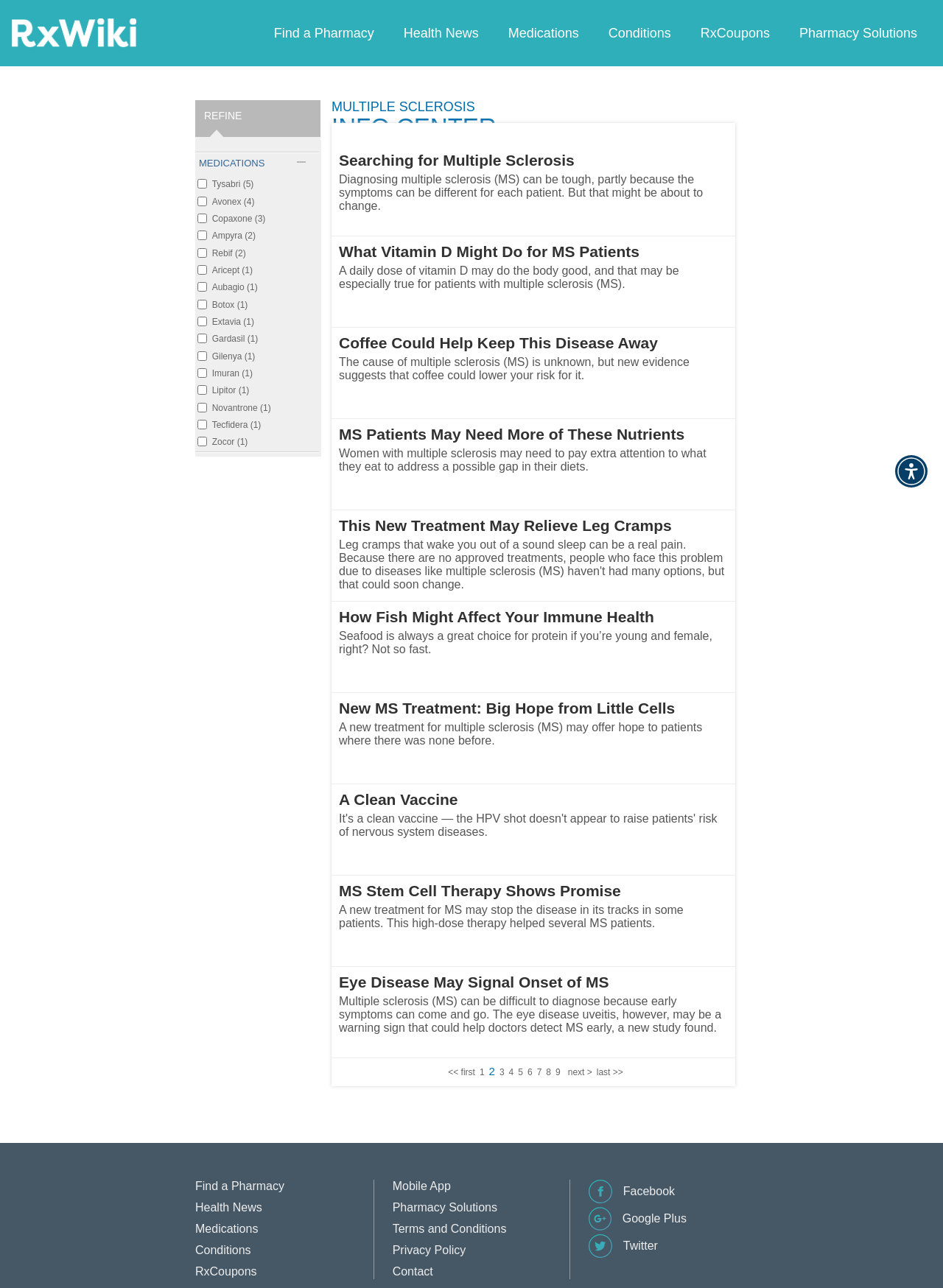Please provide a brief answer to the question using only one word or phrase: 
What is the category of the webpage?

Health